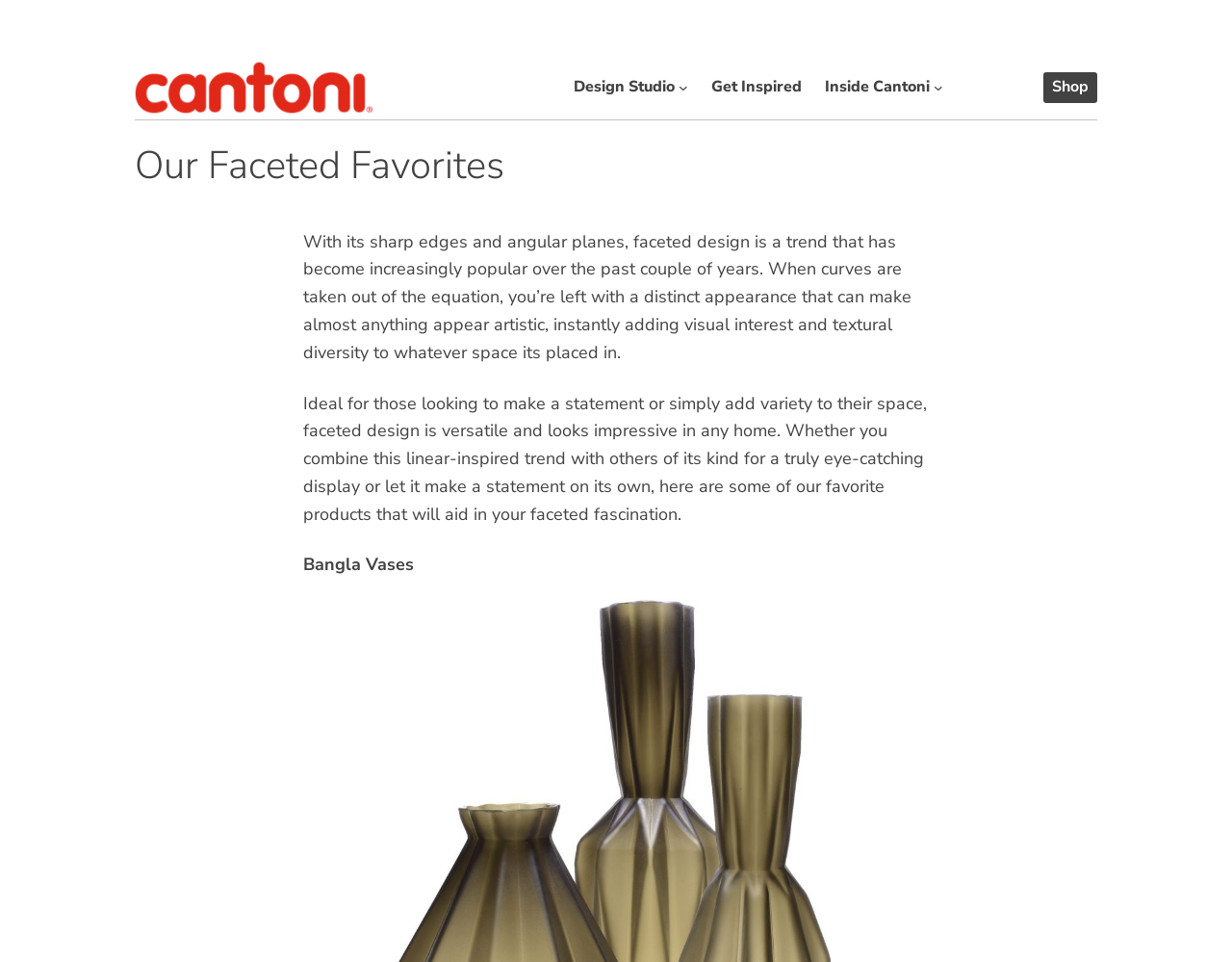Offer a detailed account of what is visible on the webpage.

The webpage is about Cantoni's faceted favorites, featuring a collection of products with sharp edges and angular planes. At the top left, there is a link to Cantoni's website, accompanied by a small image of the Cantoni logo. 

Below the logo, a horizontal navigation menu is situated, spanning across the page. The menu consists of four main sections: Design Studio, Get Inspired, Inside Cantoni, and Shop. Each section has a dropdown submenu, indicated by a button.

Underneath the navigation menu, a horizontal separator line divides the page. Below the separator, a heading "Our Faceted Favorites" is centered, followed by two paragraphs of text that introduce the concept of faceted design and its benefits. The text explains how faceted design can add visual interest and textural diversity to a space, making it ideal for those looking to make a statement.

Further down, a subheading "Bangla Vases" is situated, likely introducing a specific product or collection related to faceted design.